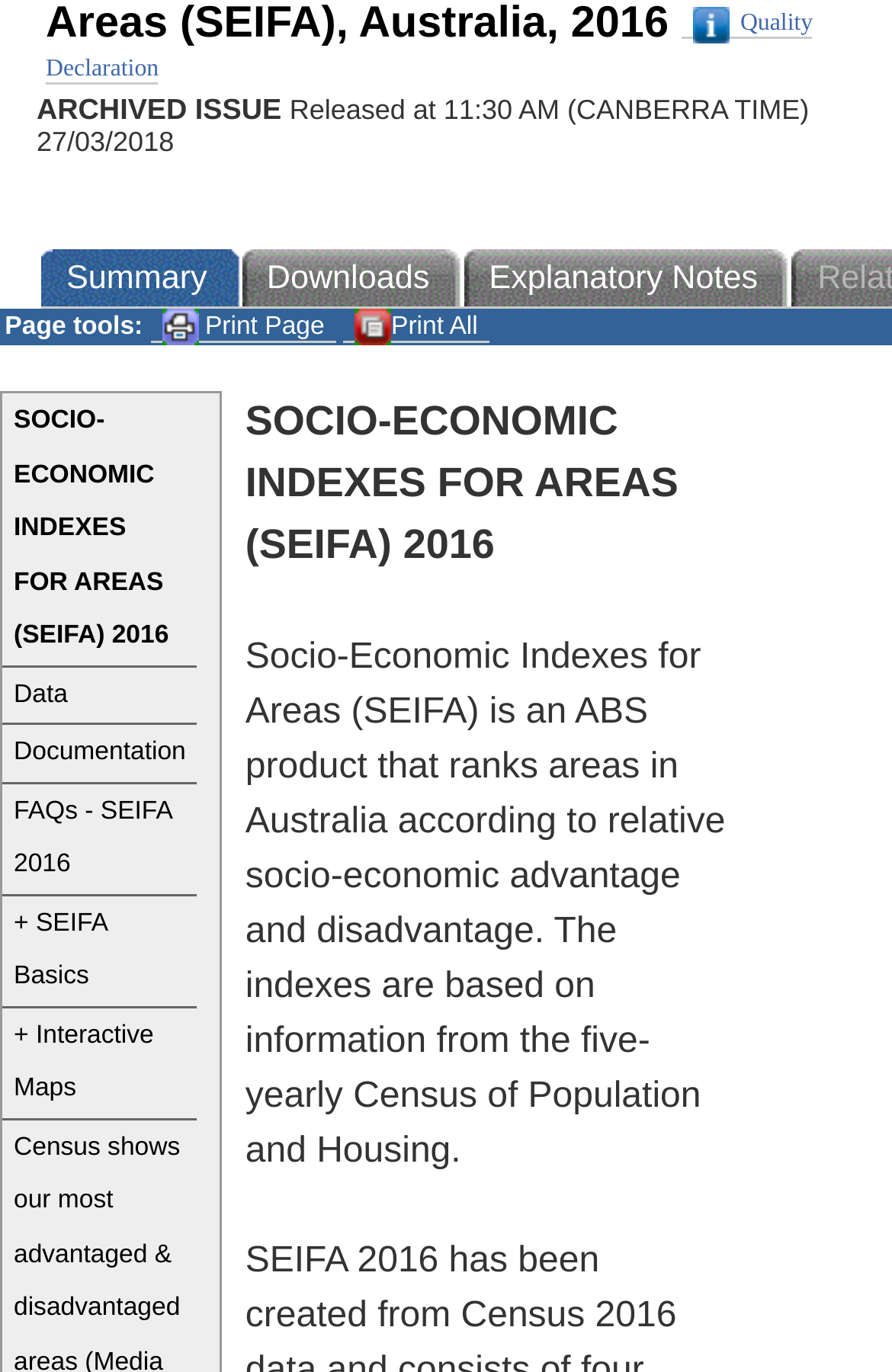Based on the element description + Interactive Maps, identify the bounding box coordinates for the UI element. The coordinates should be in the format (top-left x, top-left y, bottom-right x, bottom-right y) and within the 0 to 1 range.

[0.003, 0.736, 0.221, 0.815]